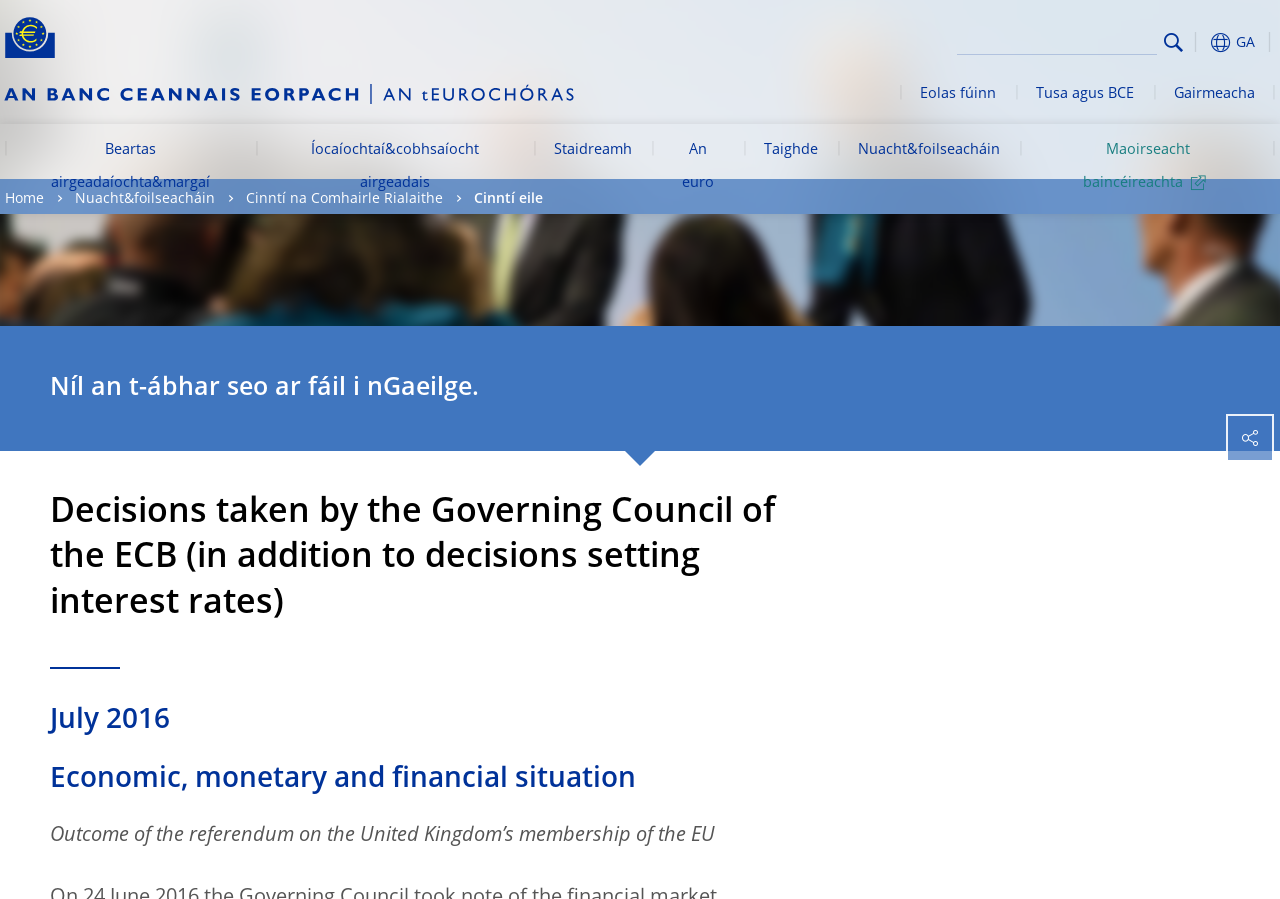Find the bounding box coordinates for the UI element whose description is: "parent_node: Search alt="Search" aria-label="Search" name="search"". The coordinates should be four float numbers between 0 and 1, in the format [left, top, right, bottom].

[0.748, 0.028, 0.904, 0.061]